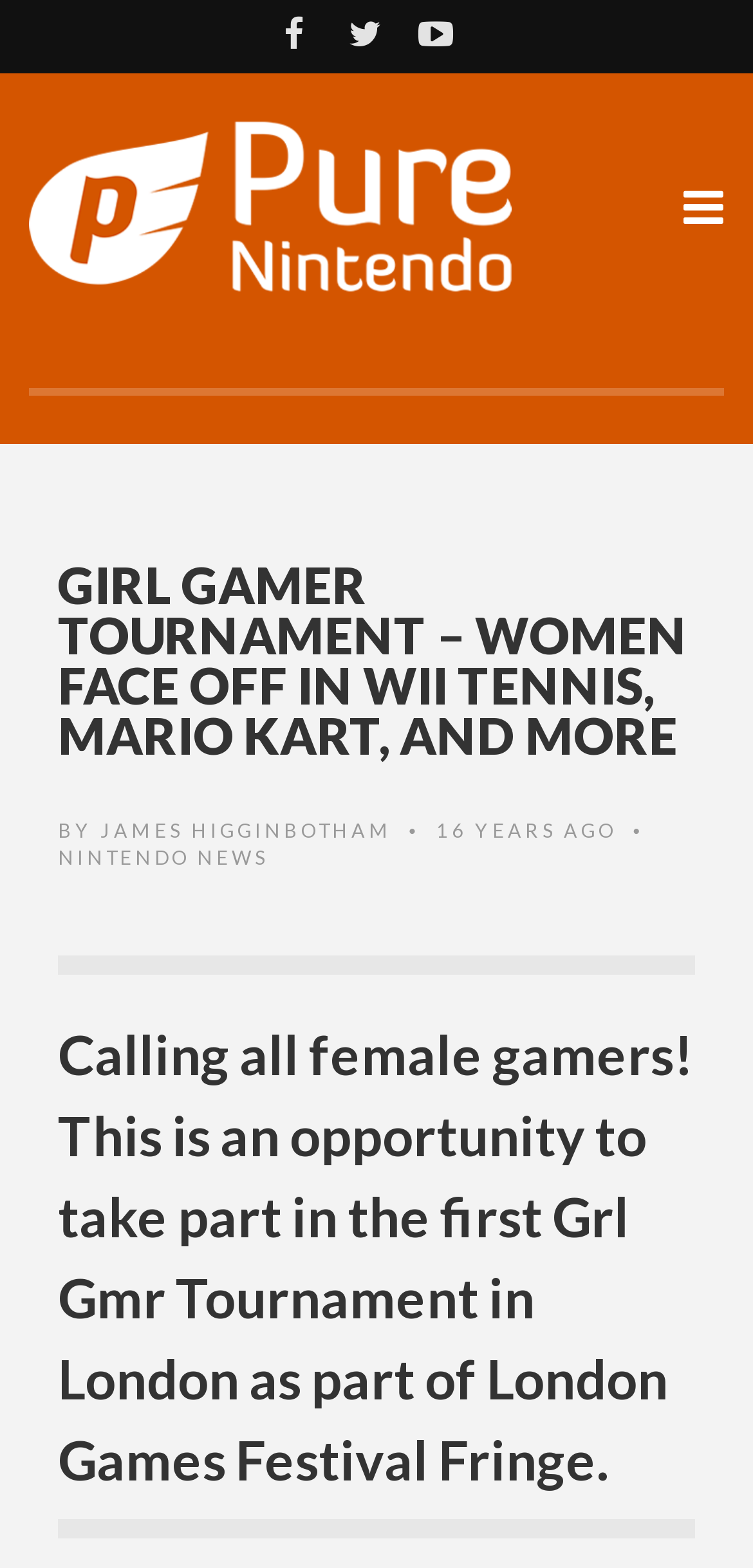Who wrote the article?
Using the information from the image, answer the question thoroughly.

The author of the article can be found by looking at the text below the main heading, where it says 'BY James Higginbotham'.